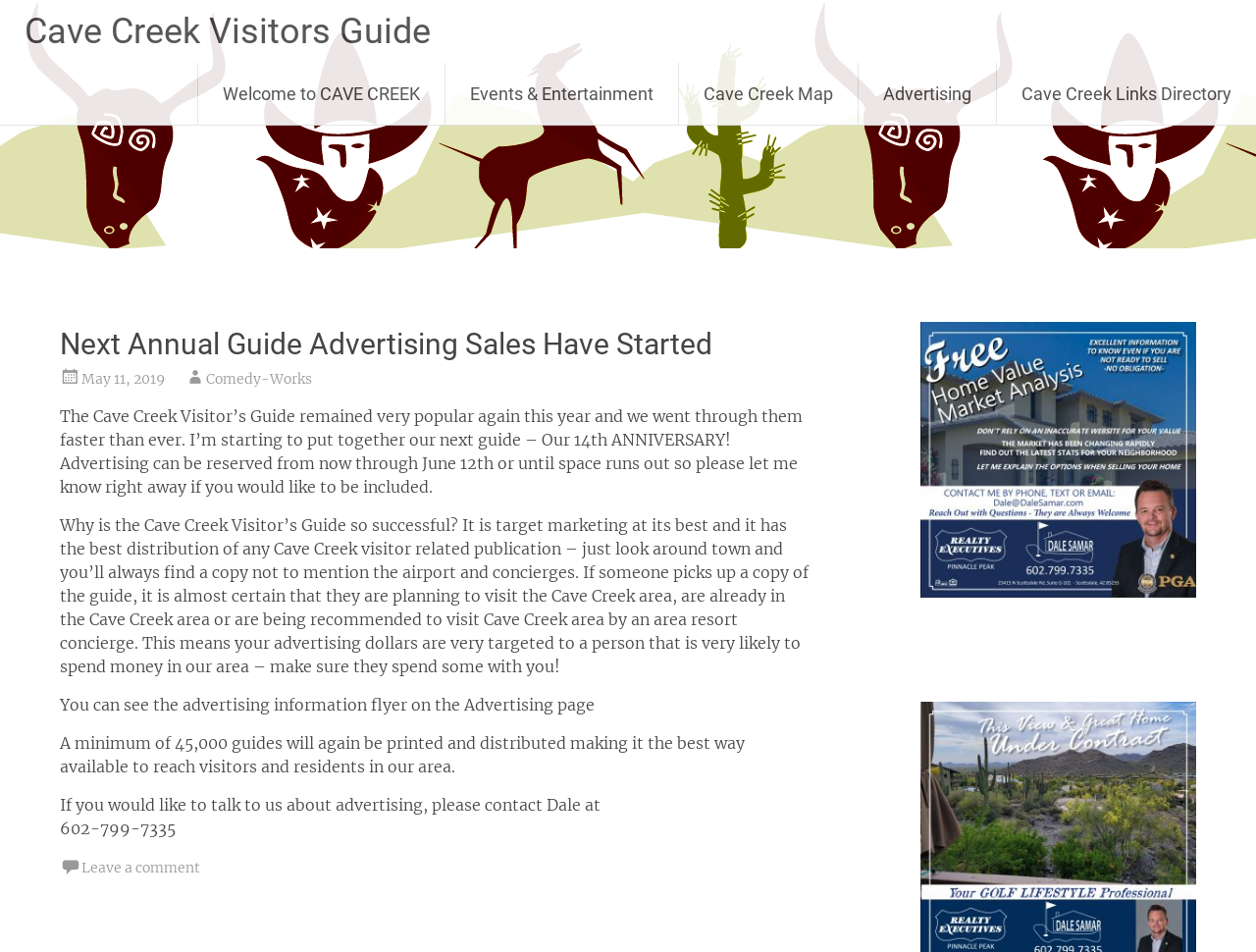Please locate the bounding box coordinates of the region I need to click to follow this instruction: "View Cave Creek Map".

[0.541, 0.066, 0.683, 0.131]